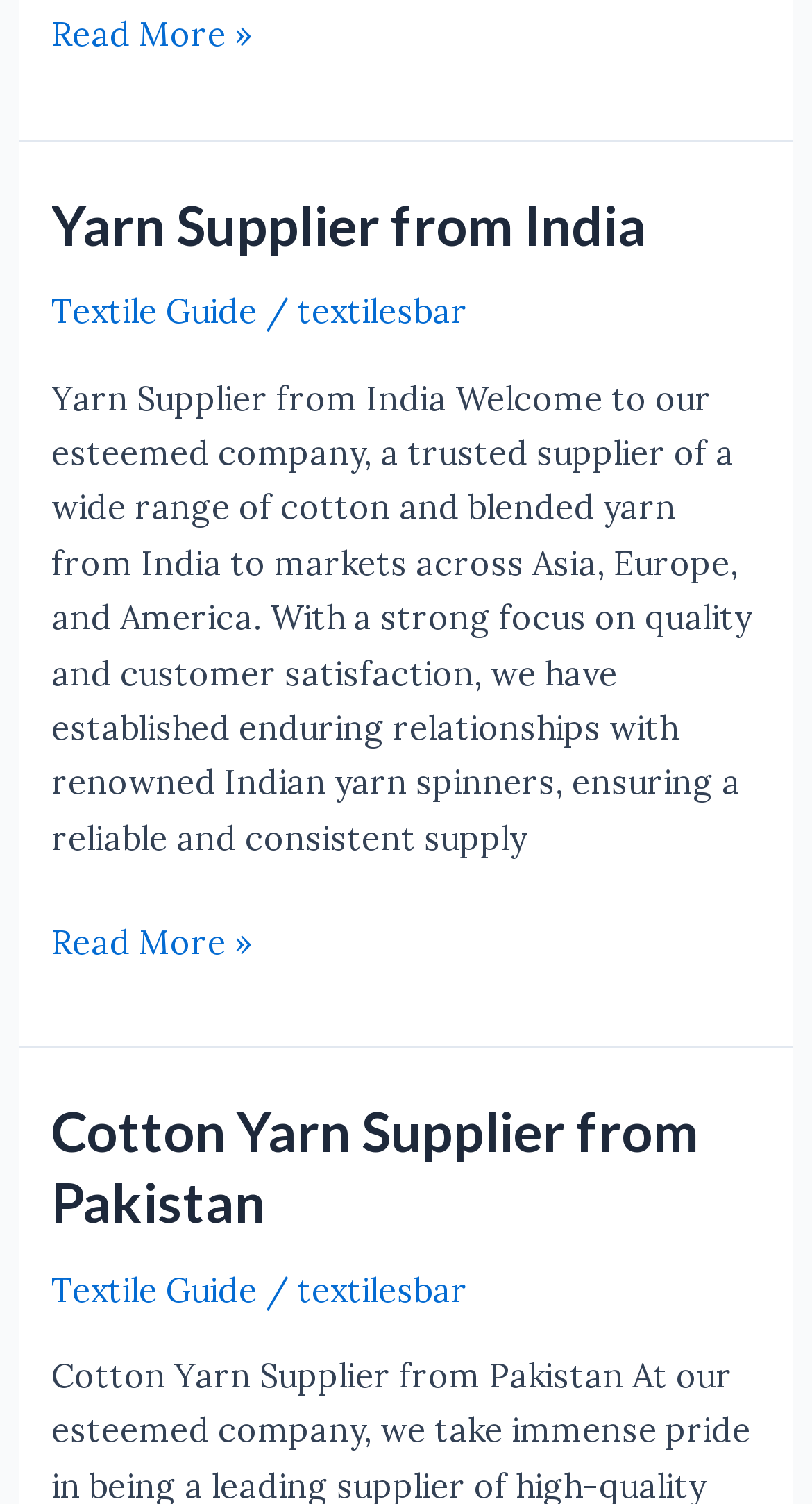Identify the bounding box of the UI element described as follows: "textilesbar". Provide the coordinates as four float numbers in the range of 0 to 1 [left, top, right, bottom].

[0.366, 0.193, 0.576, 0.221]